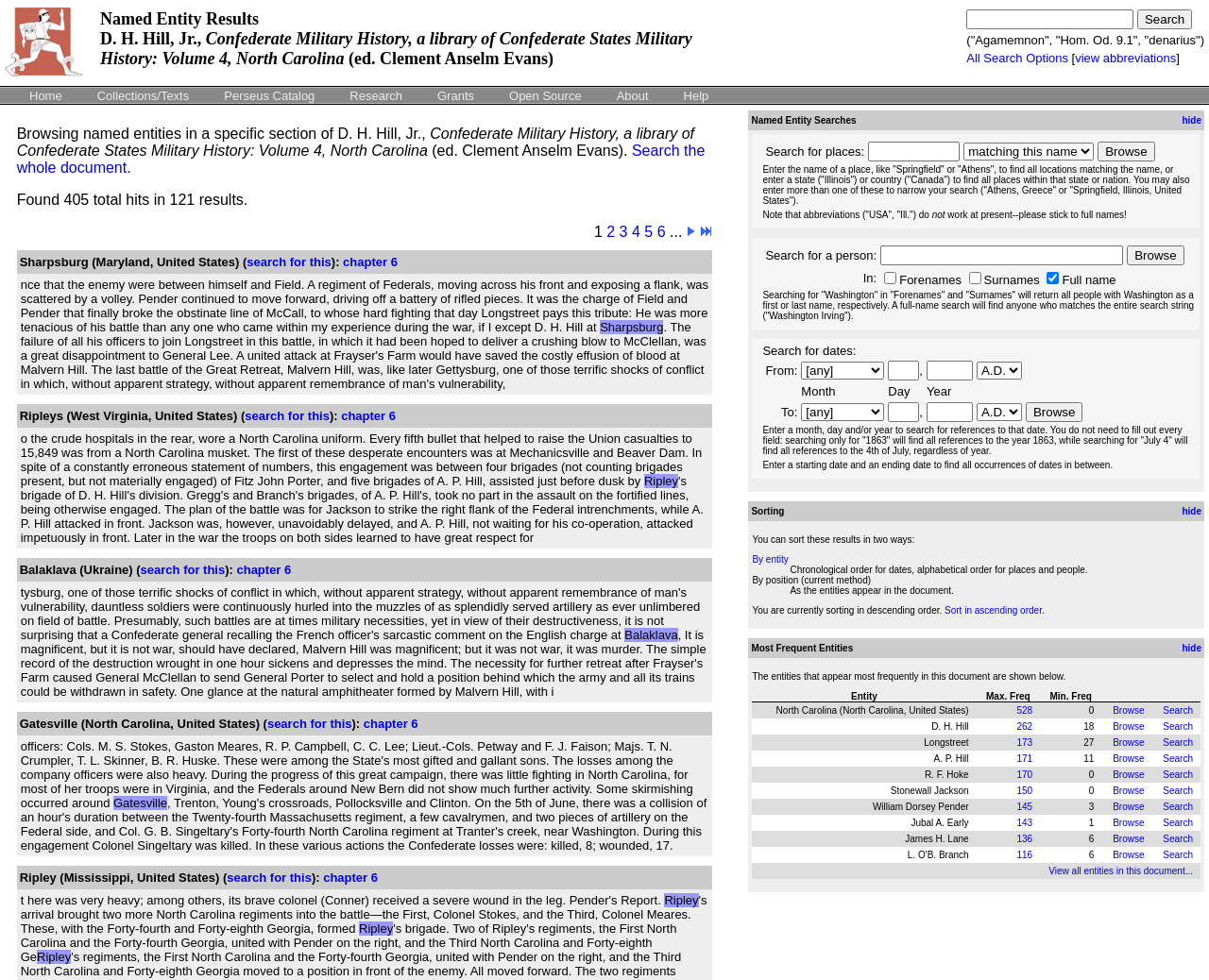What is the principal heading displayed on the webpage?

Named Entity Results
D. H. Hill, Jr., Confederate Military History, a library of Confederate States Military History: Volume 4, North Carolina (ed. Clement Anselm Evans)